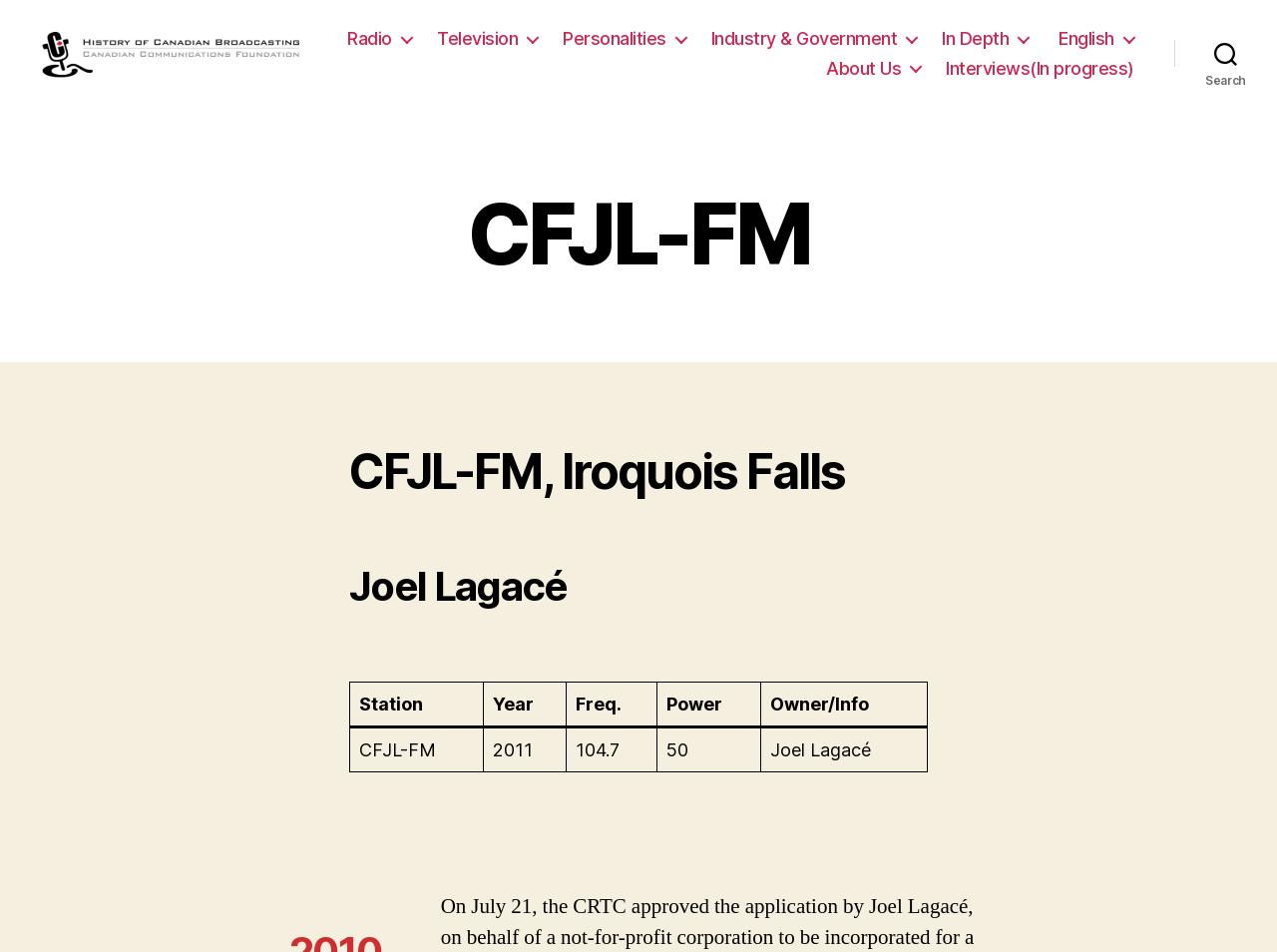Given the element description, predict the bounding box coordinates in the format (top-left x, top-left y, bottom-right x, bottom-right y). Make sure all values are between 0 and 1. Here is the element description: Interviews(In progress)

[0.741, 0.066, 0.888, 0.089]